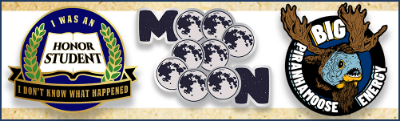Generate an elaborate caption for the image.

This image showcases a vibrant and engaging collage of three distinct logos, each representing playful and humorous themes. 

On the left, the "Honor Student" badge boasts a classic design with a laurel wreath, proclaiming "I WAS AN HONOR STUDENT" alongside the whimsical tagline, "I DON'T KNOW WHAT HAPPENED," highlighting a tongue-in-cheek take on academic achievement. 

The center logo features a series of moons in various phases, playfully arranged with the text "MOON MOON" emphasized, perhaps indicating a theme related to astronomy or whimsical lunar references.

On the right, the "BIG PIRAHNAMOOSE ENERGY" logo delivers a punchy and spirited vibe, showcasing a cartoonish fish accompanied by a moose antler motif, reinforcing a fun and energetic brand identity.

Together, these logos create an eye-catching ensemble that embraces humor and creativity, suitable for a variety of merchandise or promotional materials.